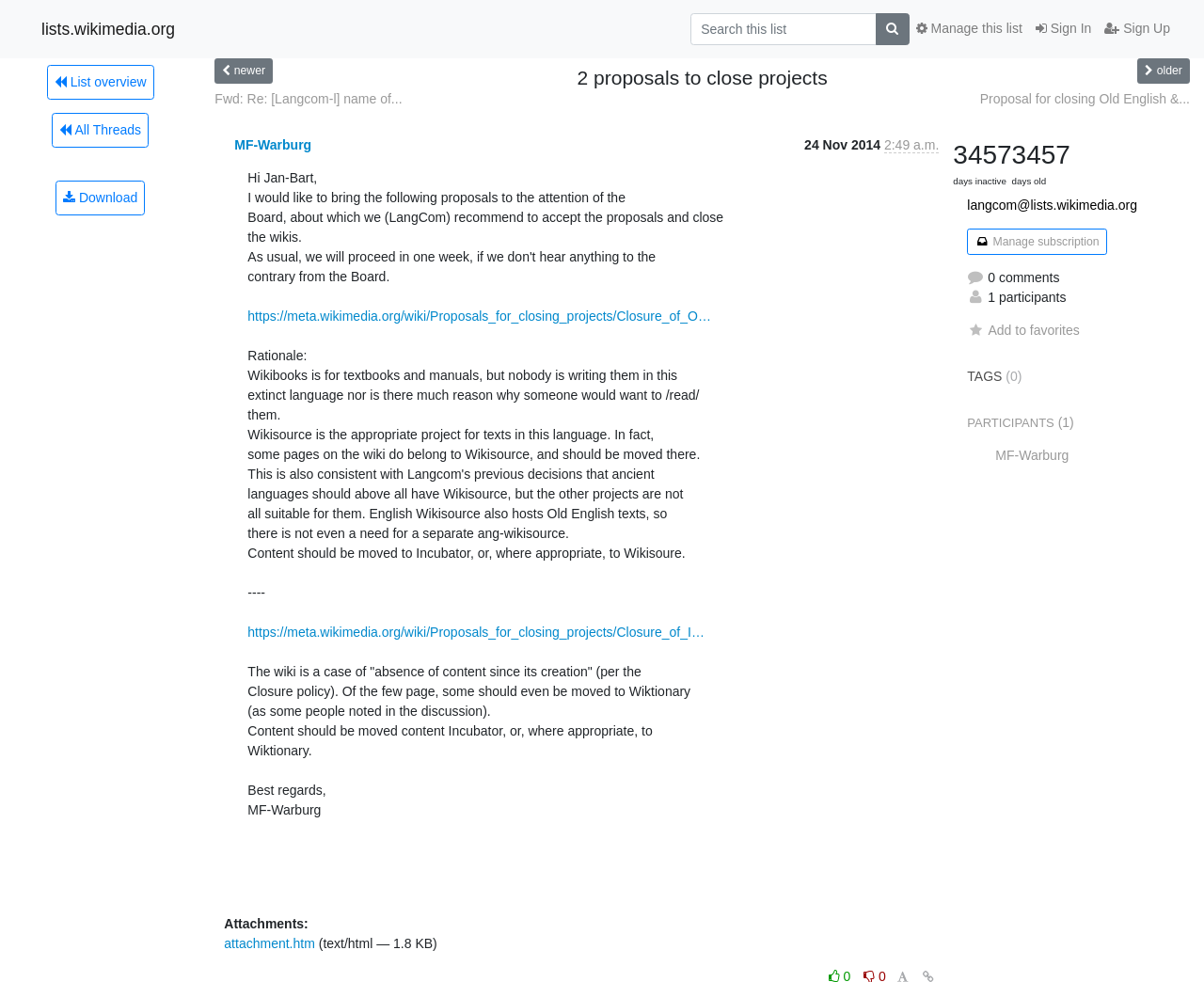How many proposals are there?
Offer a detailed and exhaustive answer to the question.

I counted the number of proposal links on the webpage, specifically the links 'Proposal for closing Old English &...' and 'https://meta.wikimedia.org/wiki/Proposals_for_closing_projects/Closure_of_O…', and found that there are 2 proposals.